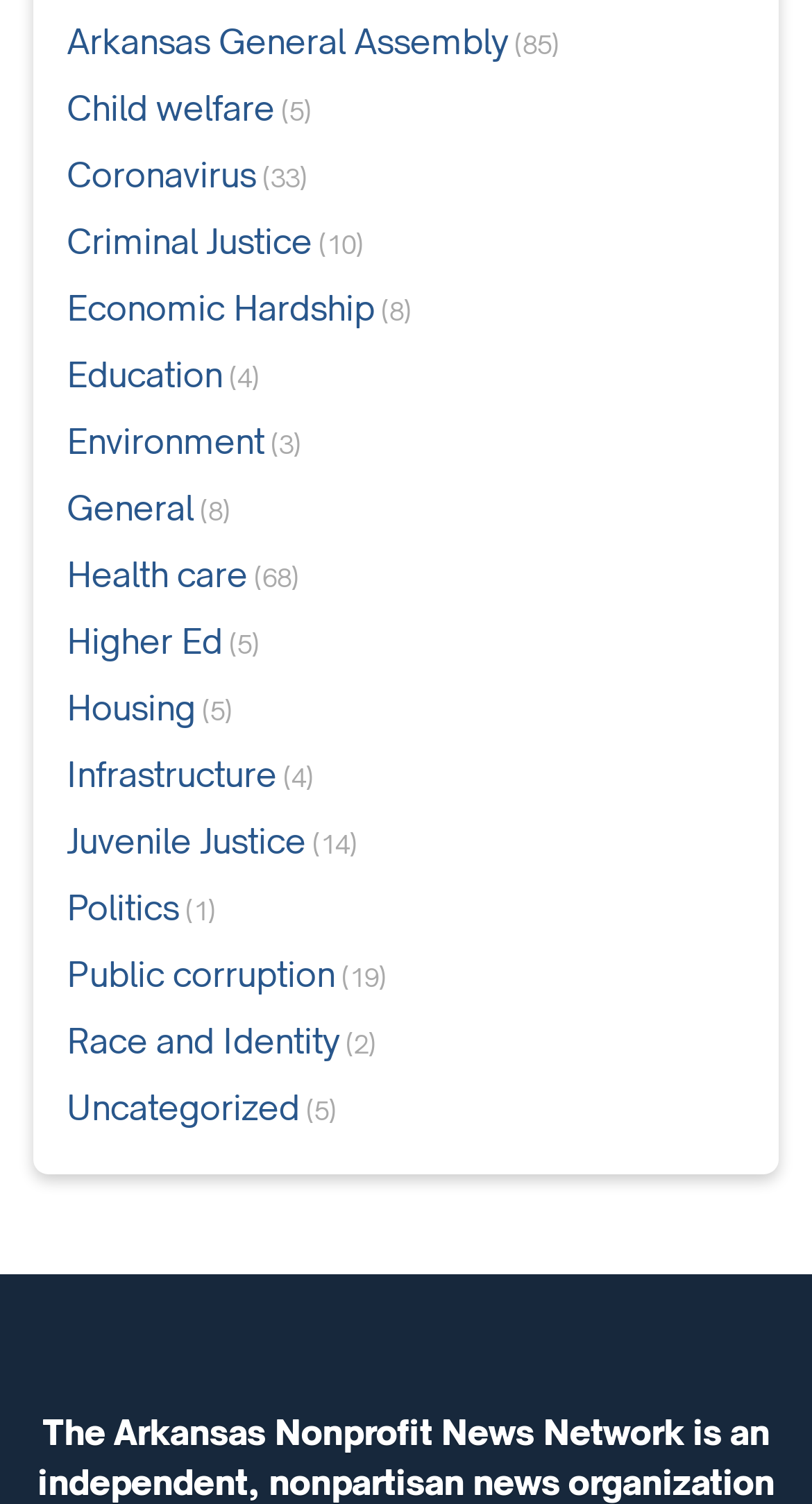Provide the bounding box coordinates of the section that needs to be clicked to accomplish the following instruction: "Read about Health care."

[0.082, 0.359, 0.305, 0.404]